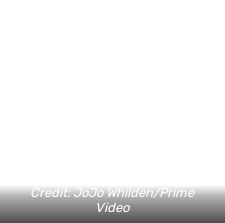What is the platform where the 'Fallout' series will be released?
Using the visual information from the image, give a one-word or short-phrase answer.

Amazon Prime Video